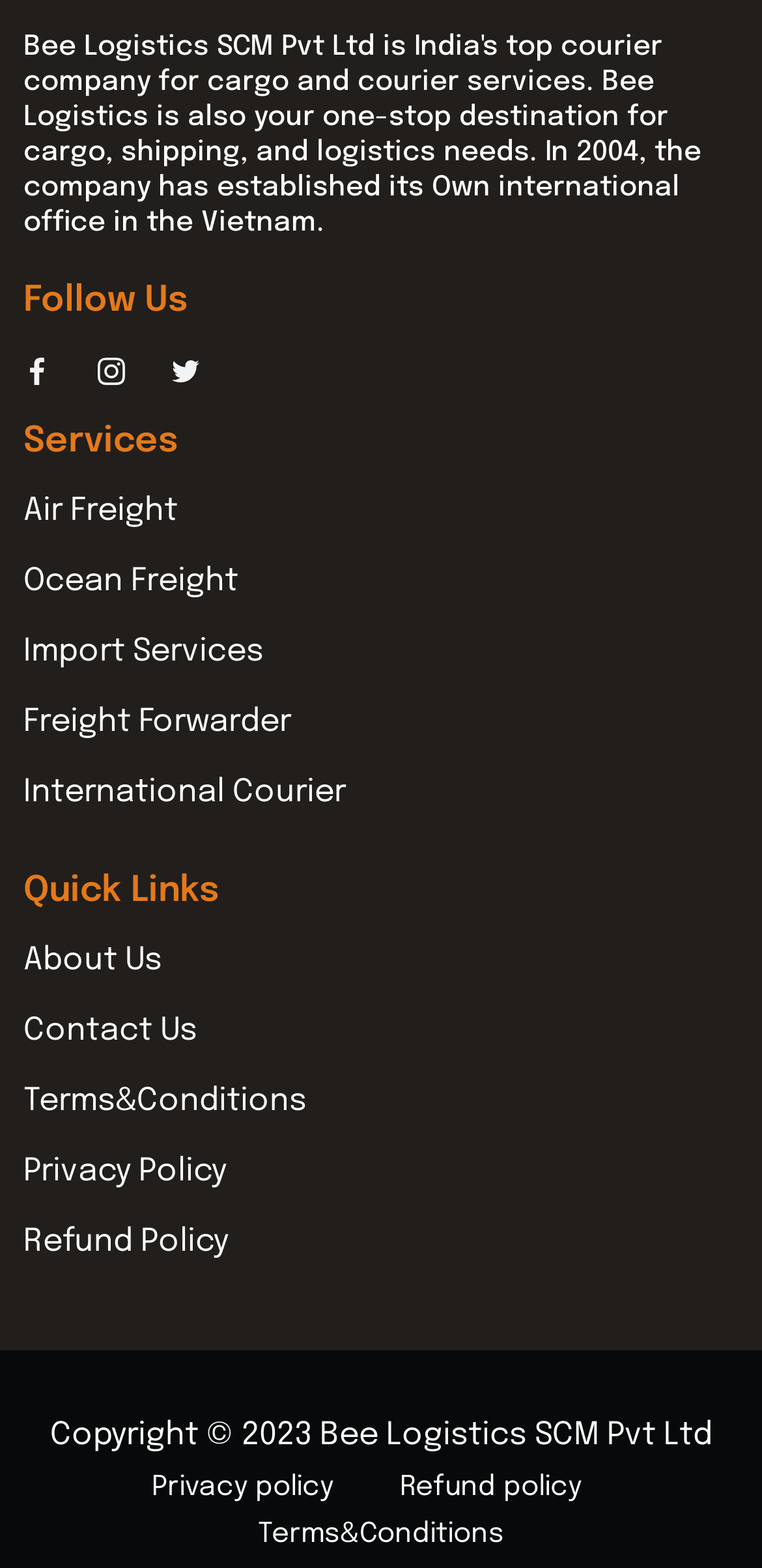Identify the bounding box coordinates for the UI element described as: "Terms&Conditions". The coordinates should be provided as four floats between 0 and 1: [left, top, right, bottom].

[0.3, 0.964, 0.7, 0.994]